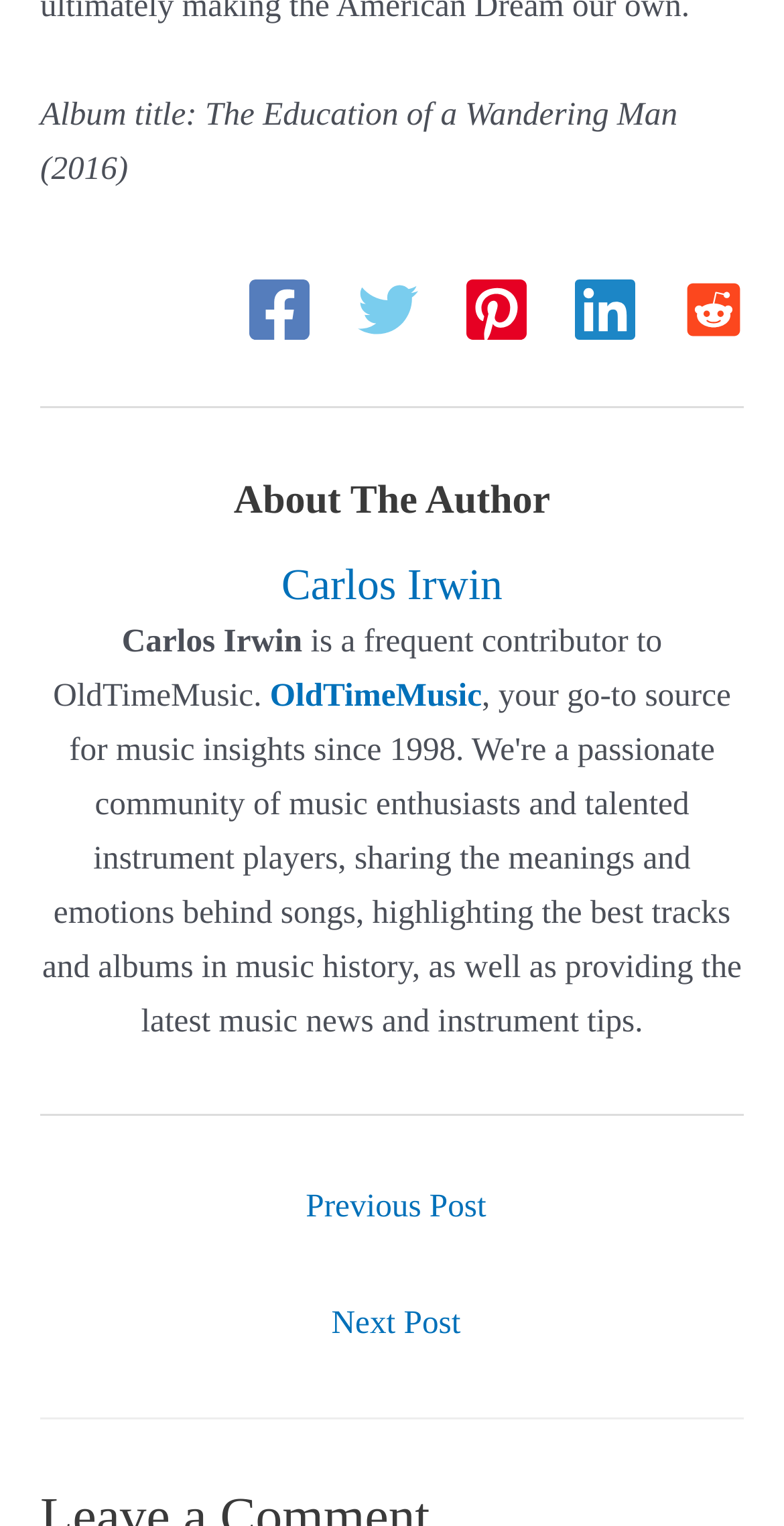Please give the bounding box coordinates of the area that should be clicked to fulfill the following instruction: "Go to previous post". The coordinates should be in the format of four float numbers from 0 to 1, i.e., [left, top, right, bottom].

[0.056, 0.766, 0.954, 0.817]